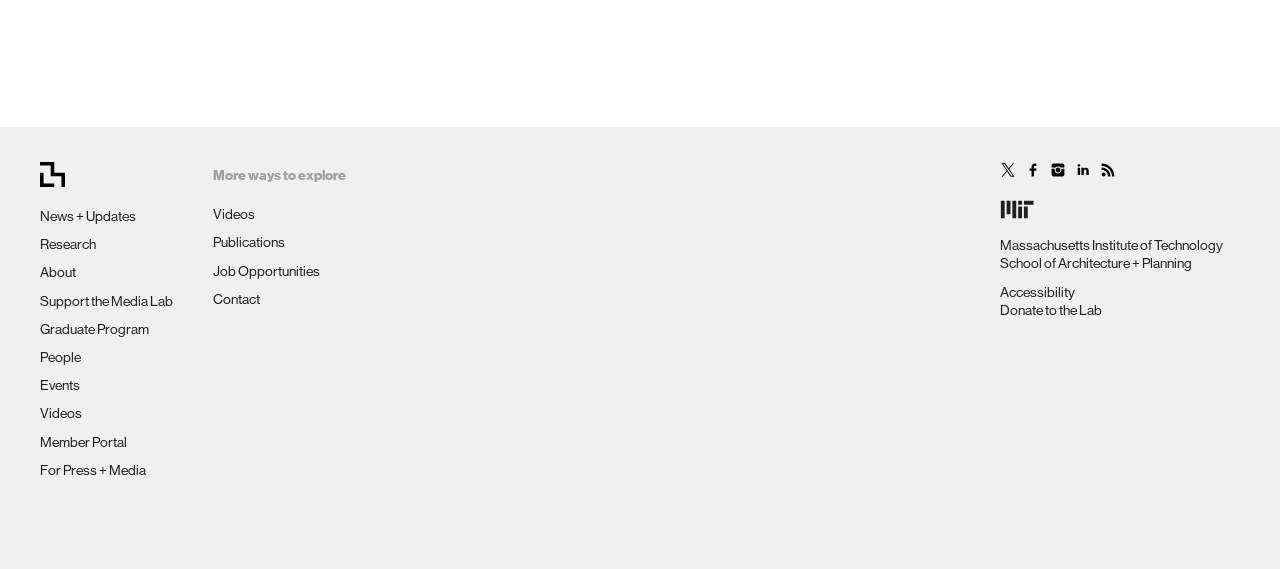Determine the bounding box coordinates of the UI element that matches the following description: "Donate to the Lab". The coordinates should be four float numbers between 0 and 1 in the format [left, top, right, bottom].

[0.781, 0.53, 0.861, 0.558]